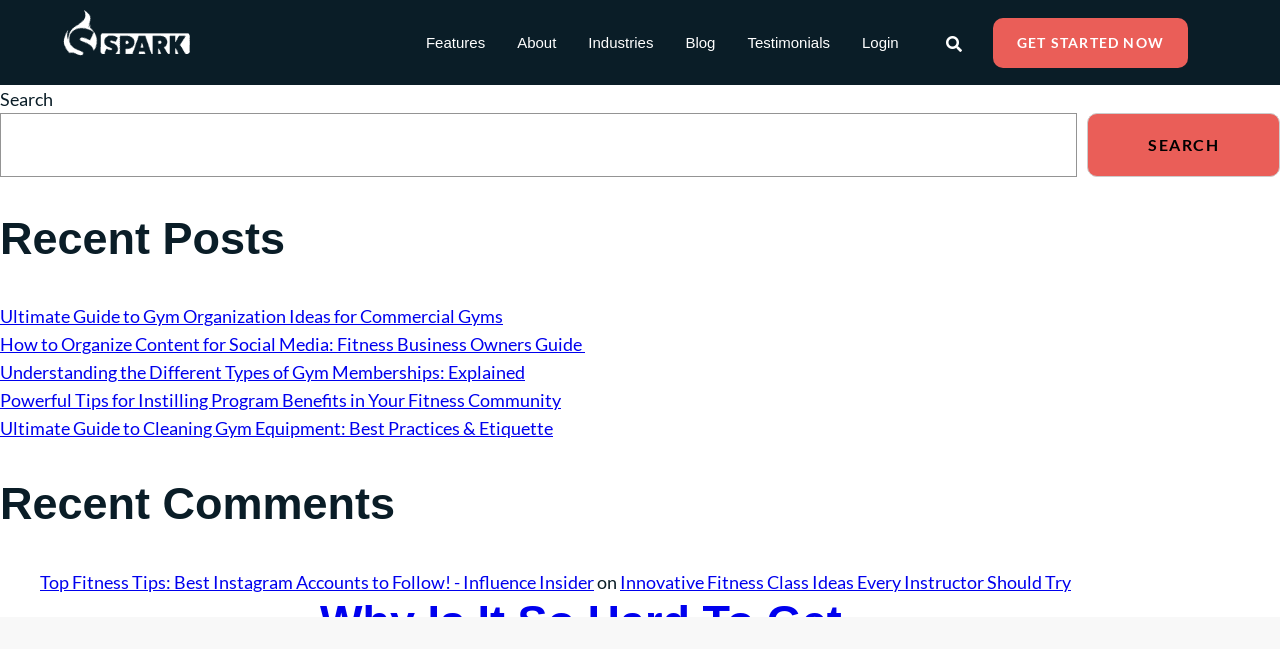What is the title of the first recent post?
Look at the image and provide a short answer using one word or a phrase.

Ultimate Guide to Gym Organization Ideas for Commercial Gyms